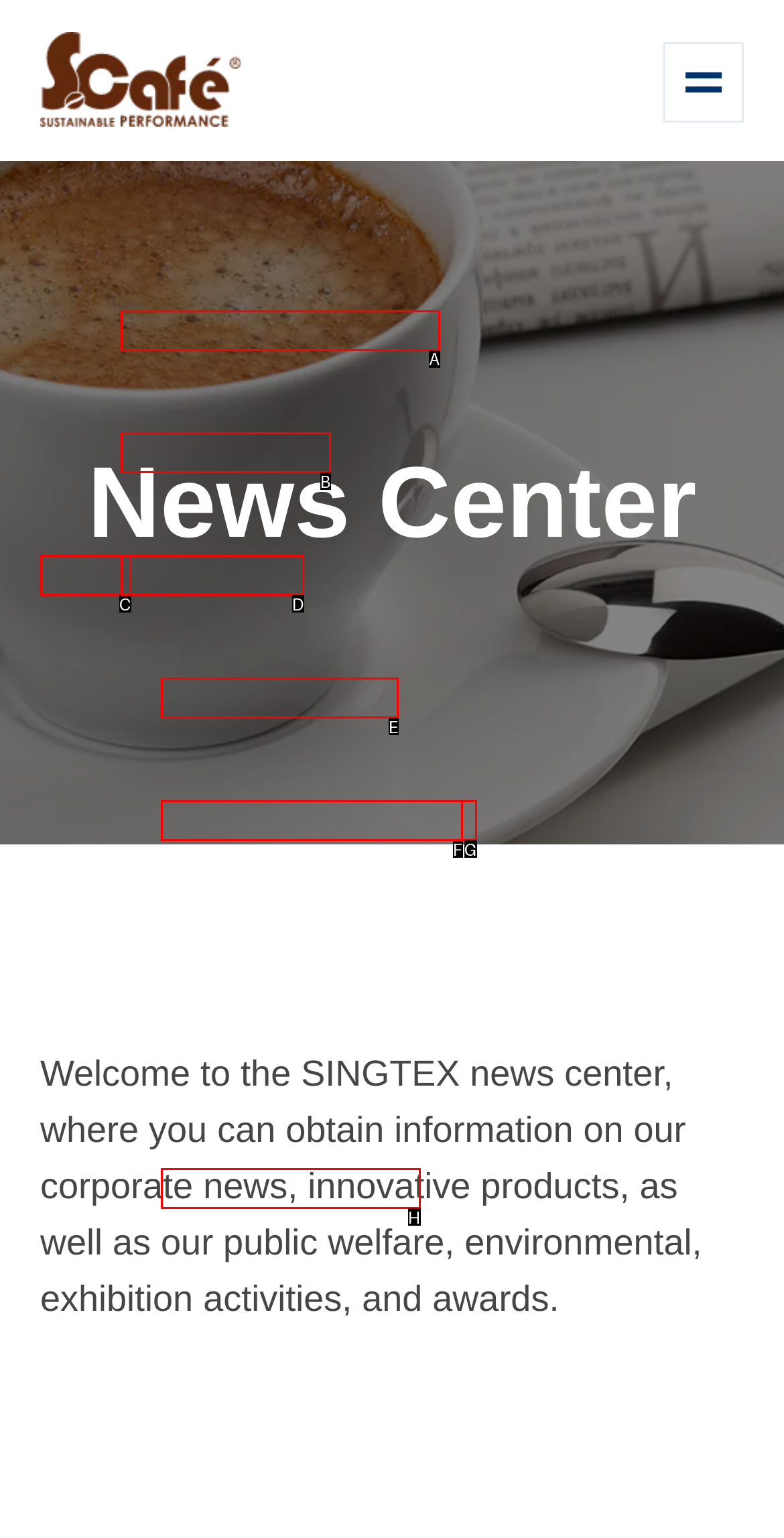Determine the letter of the UI element that will complete the task: Visit S.Café® Technology page
Reply with the corresponding letter.

A